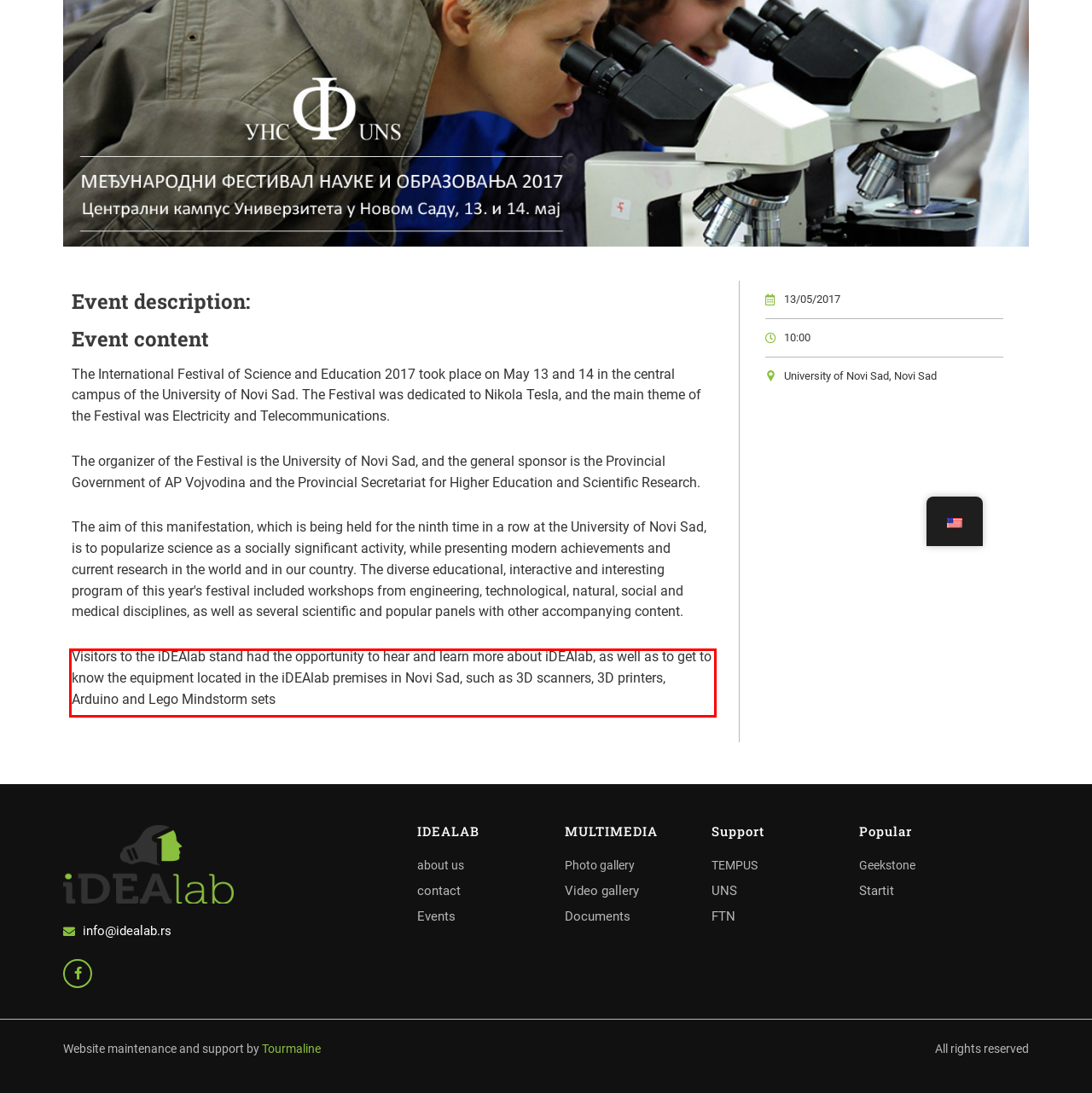With the provided screenshot of a webpage, locate the red bounding box and perform OCR to extract the text content inside it.

Visitors to the iDEAlab stand had the opportunity to hear and learn more about iDEAlab, as well as to get to know the equipment located in the iDEAlab premises in Novi Sad, such as 3D scanners, 3D printers, Arduino and Lego Mindstorm sets